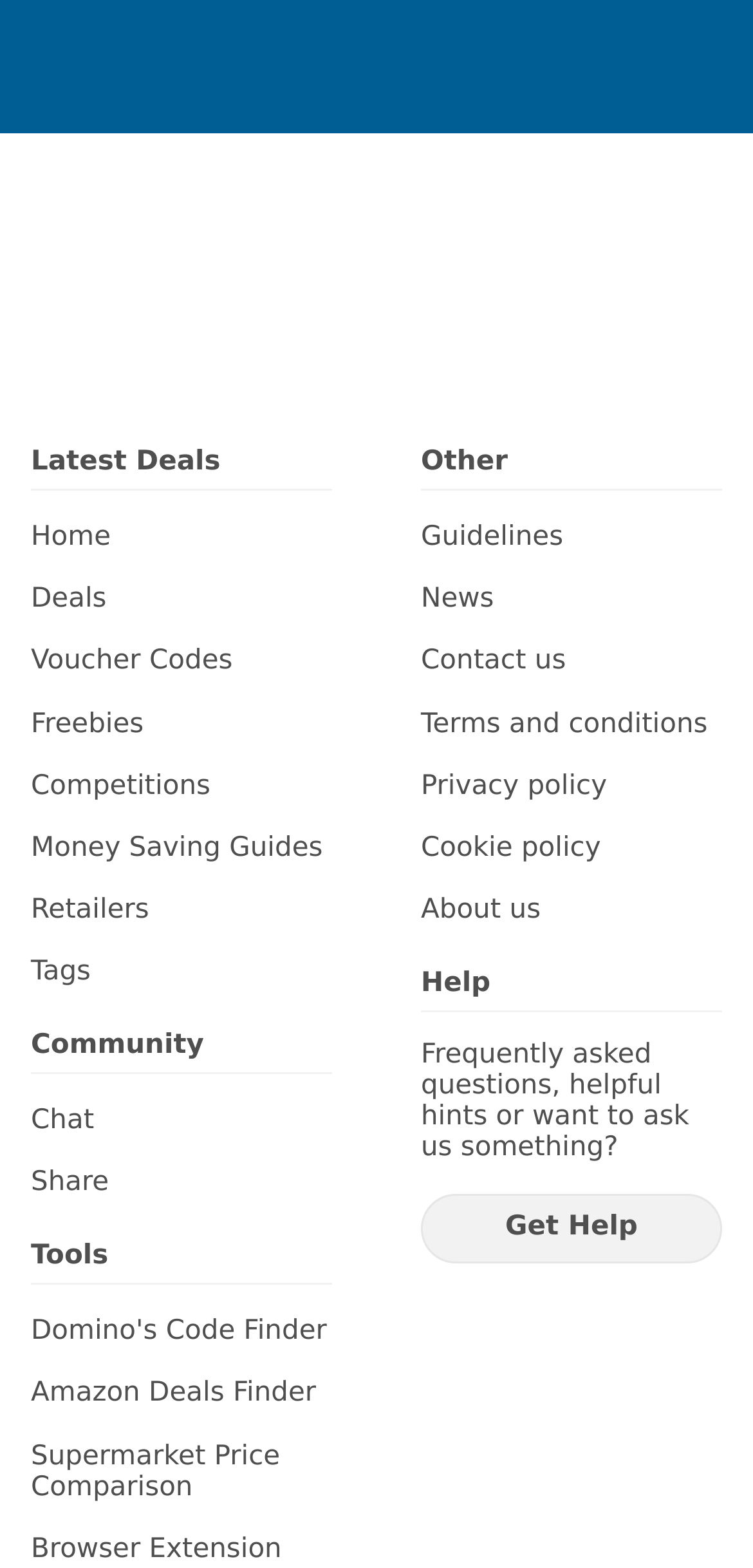Find the bounding box coordinates of the element I should click to carry out the following instruction: "Browse the 'Deals' section".

[0.041, 0.373, 0.441, 0.392]